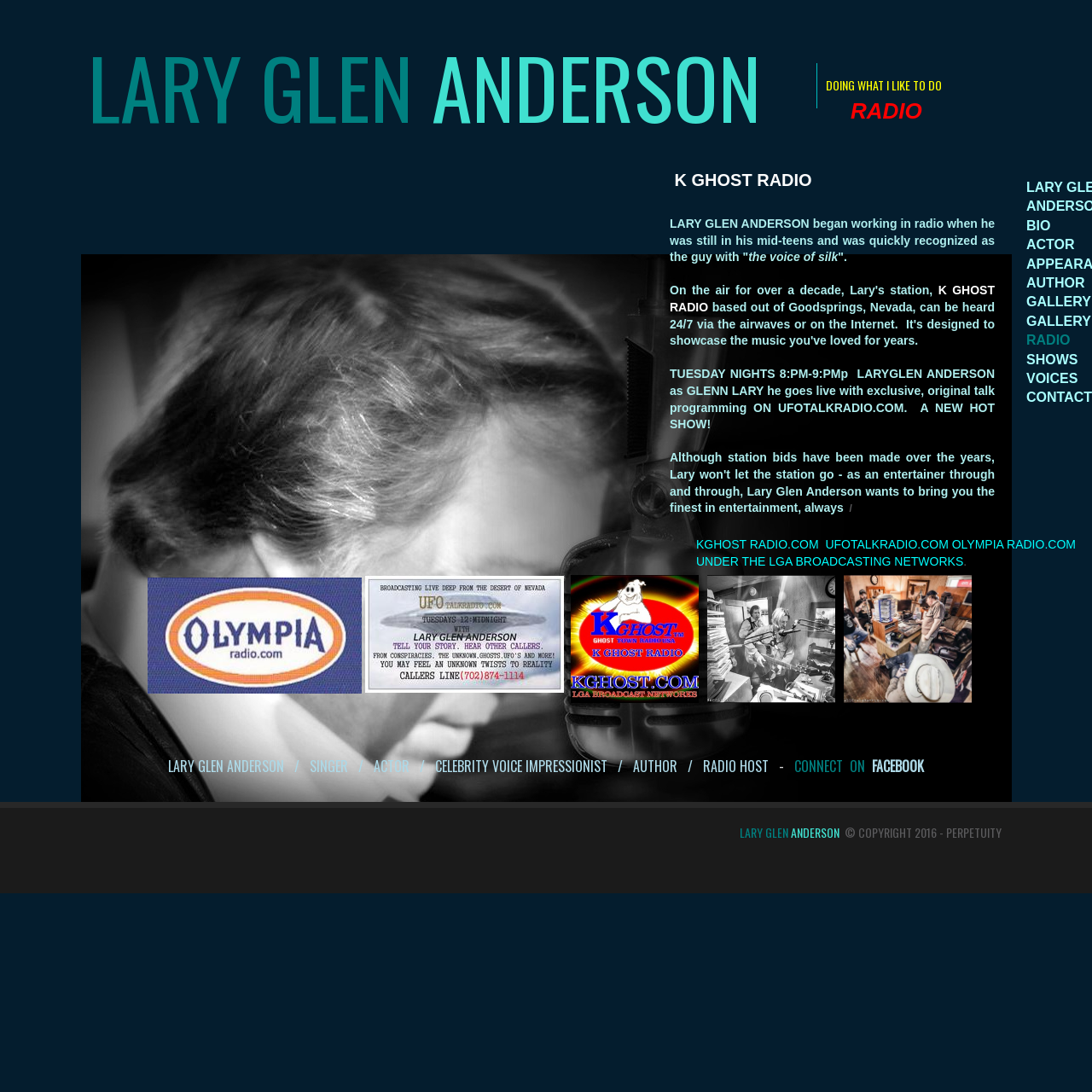Provide a comprehensive caption for the webpage.

The webpage is about KGHOST Radio and its associated radio shows, with a focus on Lary Glen Anderson and LGA Broadcasting. At the top of the page, there is a prominent heading "K GHOST RADIO" followed by a brief description of Lary Glen Anderson, highlighting his experience in radio and his nickname "the voice of silk".

Below this, there is a section that appears to be a schedule or program listing, with a specific show mentioned, "TUESDAY NIGHTS 8:PM-9:PM", hosted by Lary Glen Anderson under the alias Glenn Lary. This section also includes a link to UFOTALKRADIO.COM.

To the right of this section, there are several links, including "BIO", "ACTOR", "AUTHOR", "GALLERY", "RADIO", "SHOWS", and "VOICES", which likely provide more information about Lary Glen Anderson and his various pursuits.

The page also features several images, including two at the top, one on the left, and three on the right, which may be related to Lary Glen Anderson or KGHOST Radio.

Further down the page, there is a heading that lists Lary Glen Anderson's various roles, including singer, actor, celebrity voice impressionist, author, and radio host. This section also includes a link to connect with him on Facebook.

The page also features several links to specific radio shows, including "KGHOST RADIO", "CHRIS HEERS on KGHOST Radio", and "The DELTA BOMBERS at KGHOST Radio", each accompanied by an image.

At the bottom of the page, there is a section with the heading "LARY GLEN ANDERSON" and a few lines of text, including "DOING WHAT I LIKE TO DO" and "RADIO". The page ends with a copyright notice.